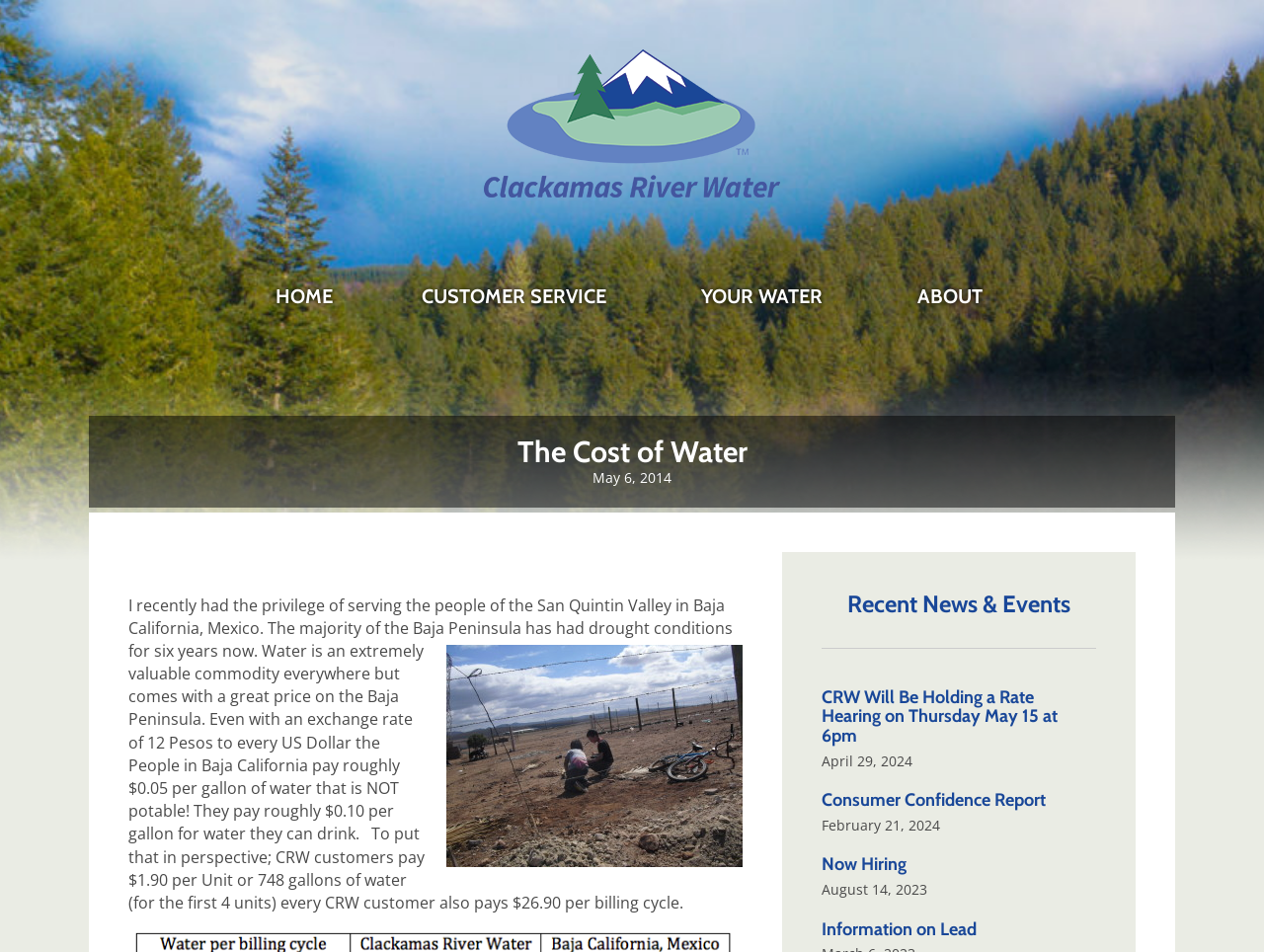What is the price of non-potable water per gallon in Baja California?
Provide a detailed and extensive answer to the question.

According to the text, 'They pay roughly $0.05 per gallon of water that is NOT potable!' in Baja California.